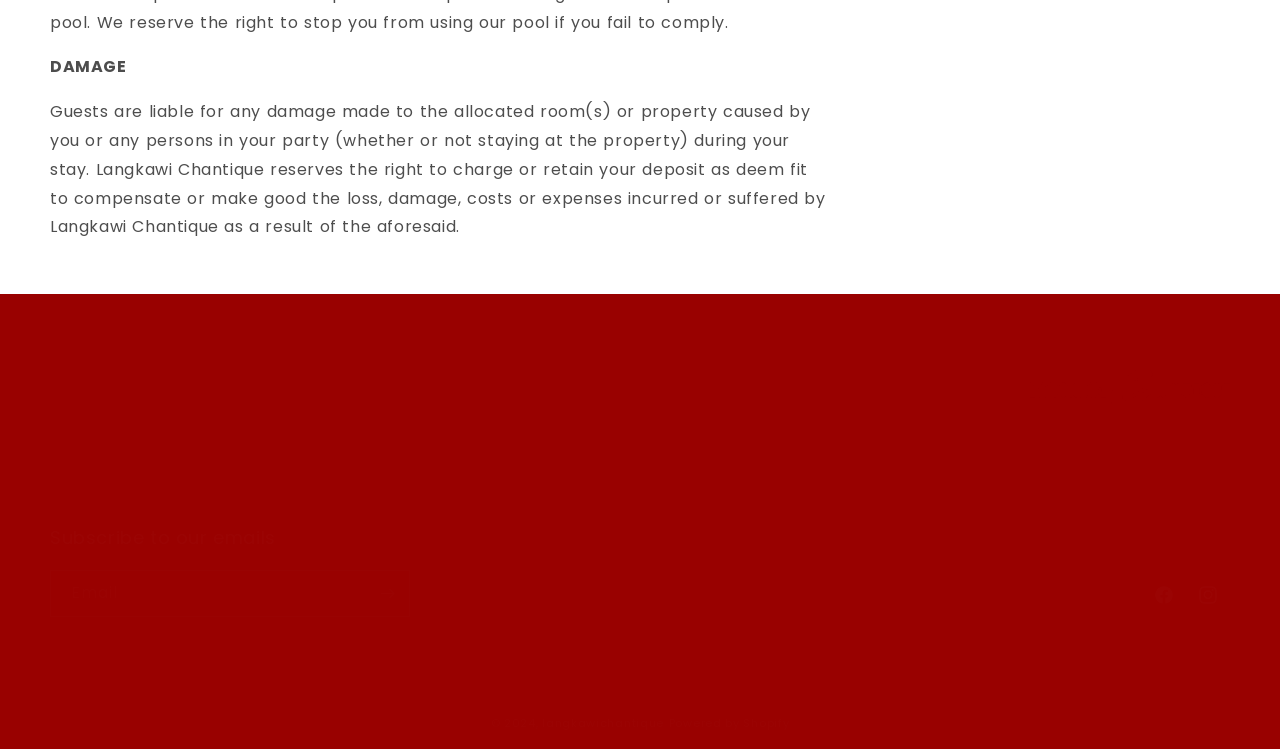Extract the bounding box coordinates for the UI element described as: "parent_node: Email name="contact[email]" placeholder="Email"".

[0.04, 0.762, 0.32, 0.822]